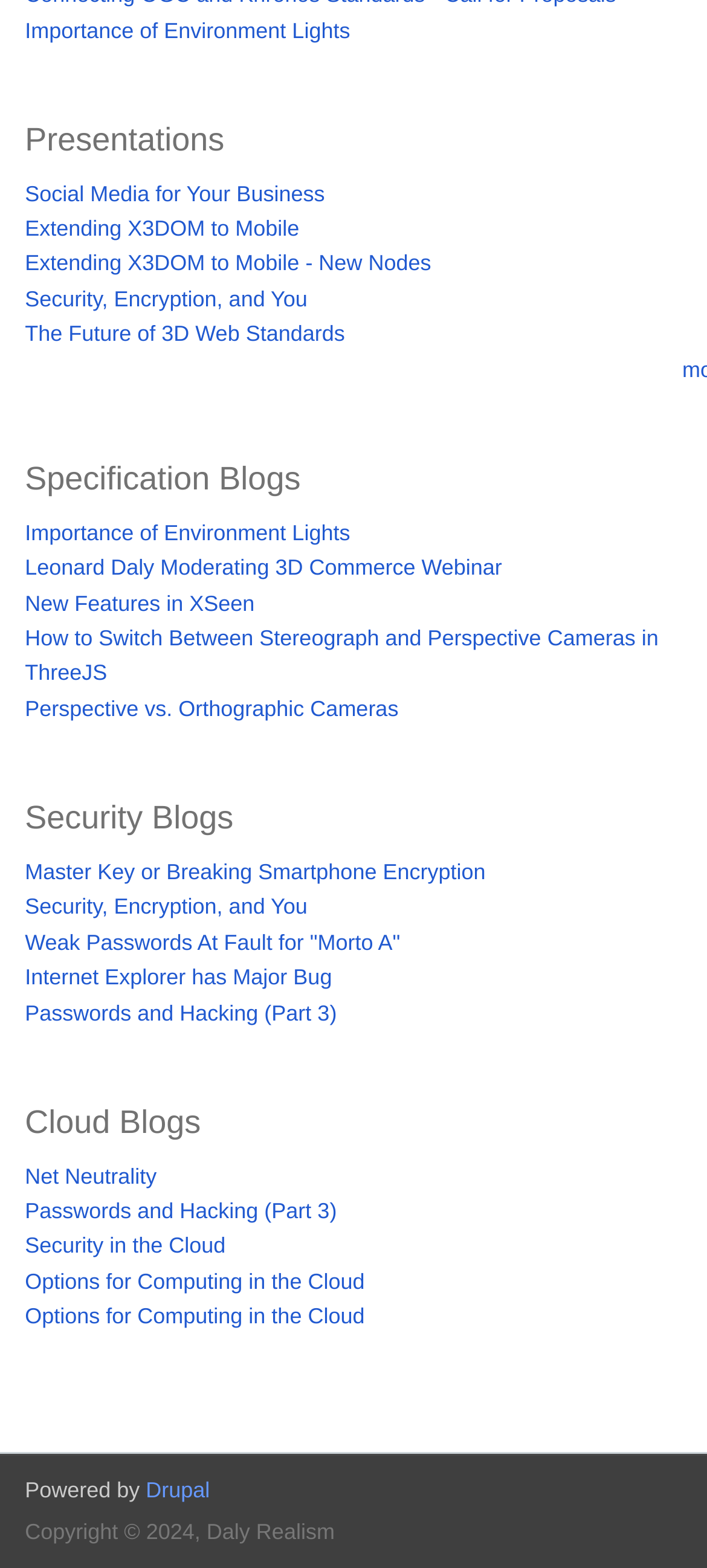How many times does the link 'Security, Encryption, and You' appear?
Refer to the screenshot and respond with a concise word or phrase.

2